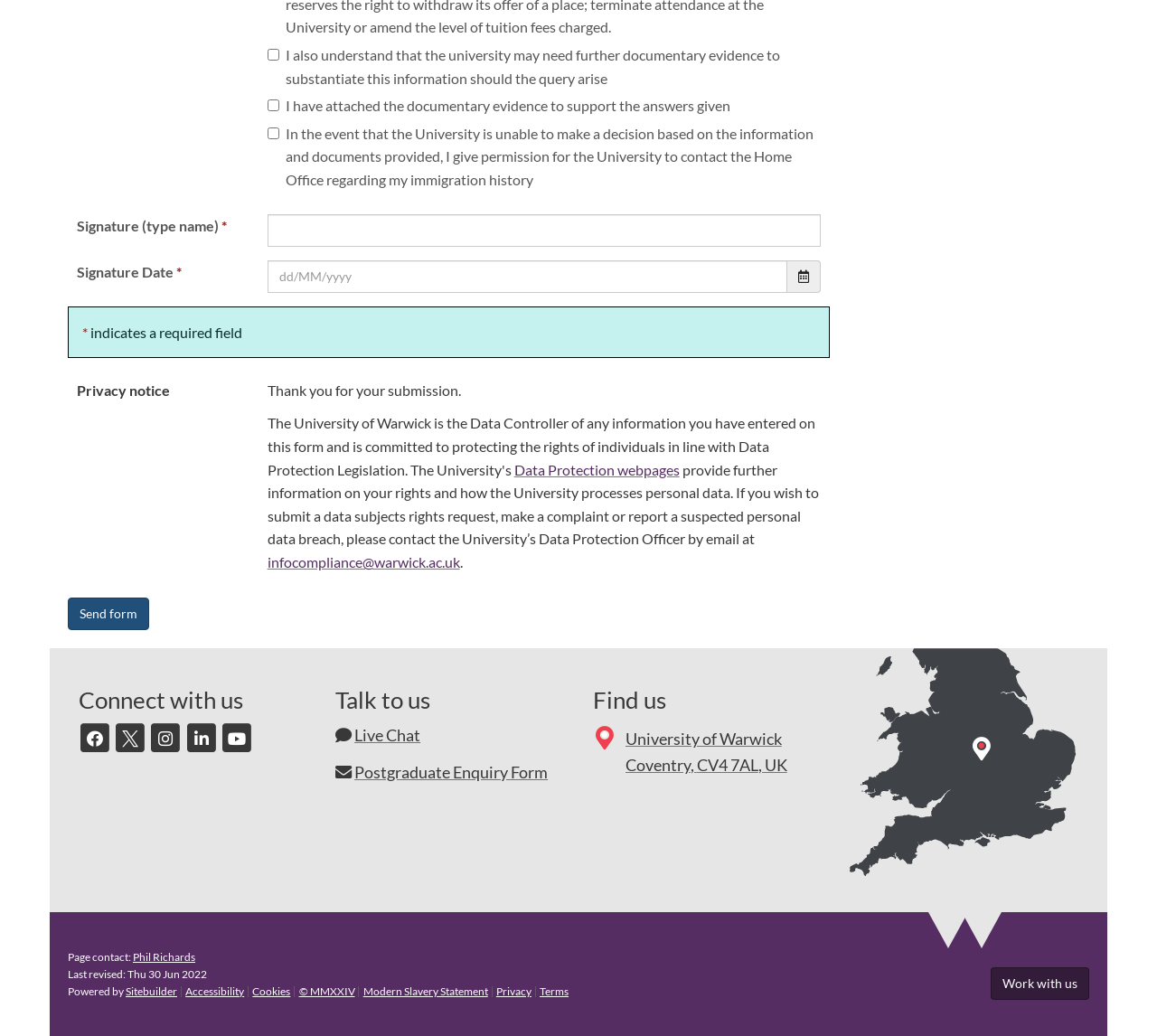Predict the bounding box of the UI element based on the description: "parent_node: Select Date... placeholder="dd/MM/yyyy"". The coordinates should be four float numbers between 0 and 1, formatted as [left, top, right, bottom].

[0.231, 0.251, 0.68, 0.282]